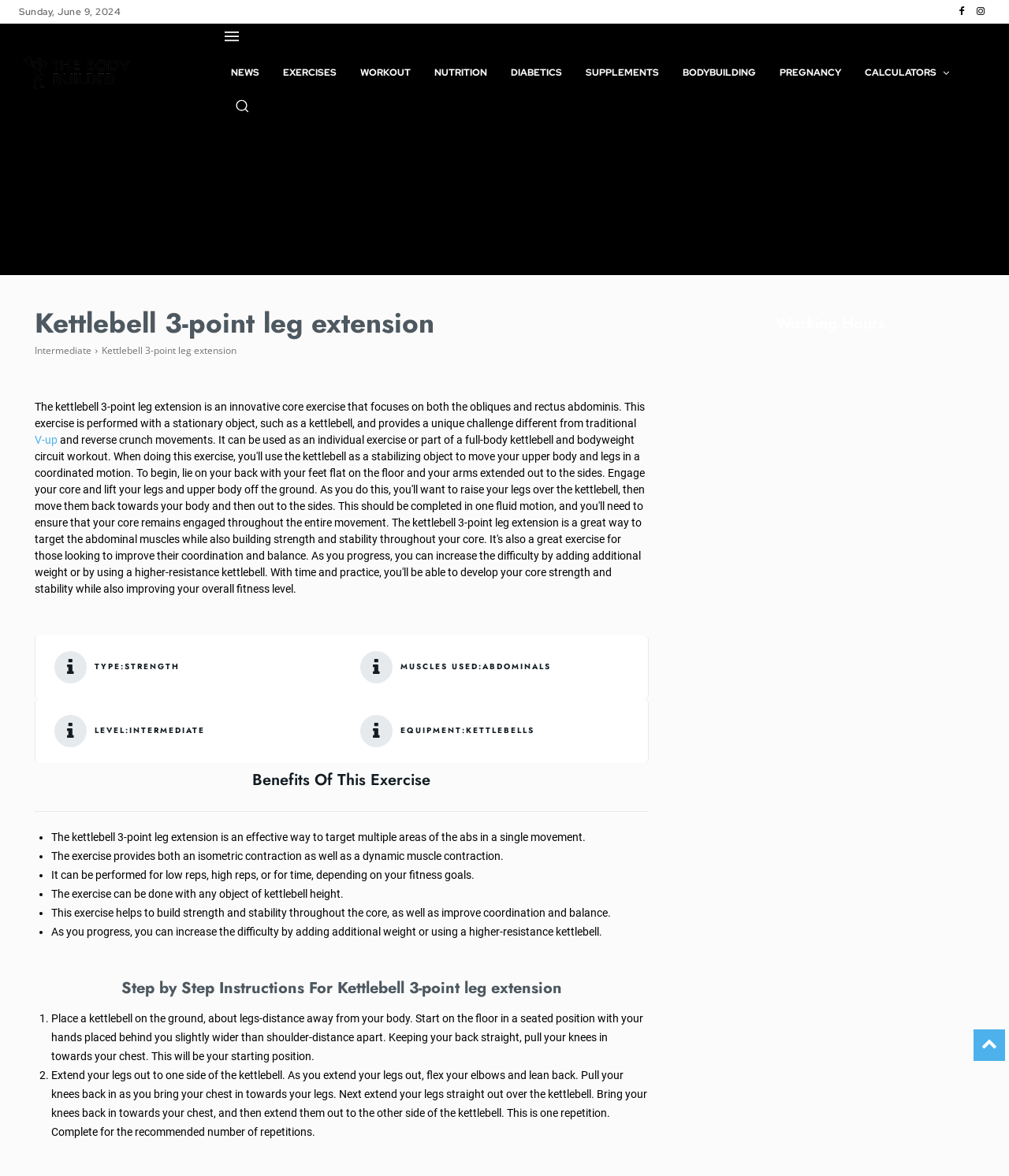Please specify the bounding box coordinates of the element that should be clicked to execute the given instruction: 'Read about 'Benefits Of This Exercise''. Ensure the coordinates are four float numbers between 0 and 1, expressed as [left, top, right, bottom].

[0.25, 0.655, 0.427, 0.671]